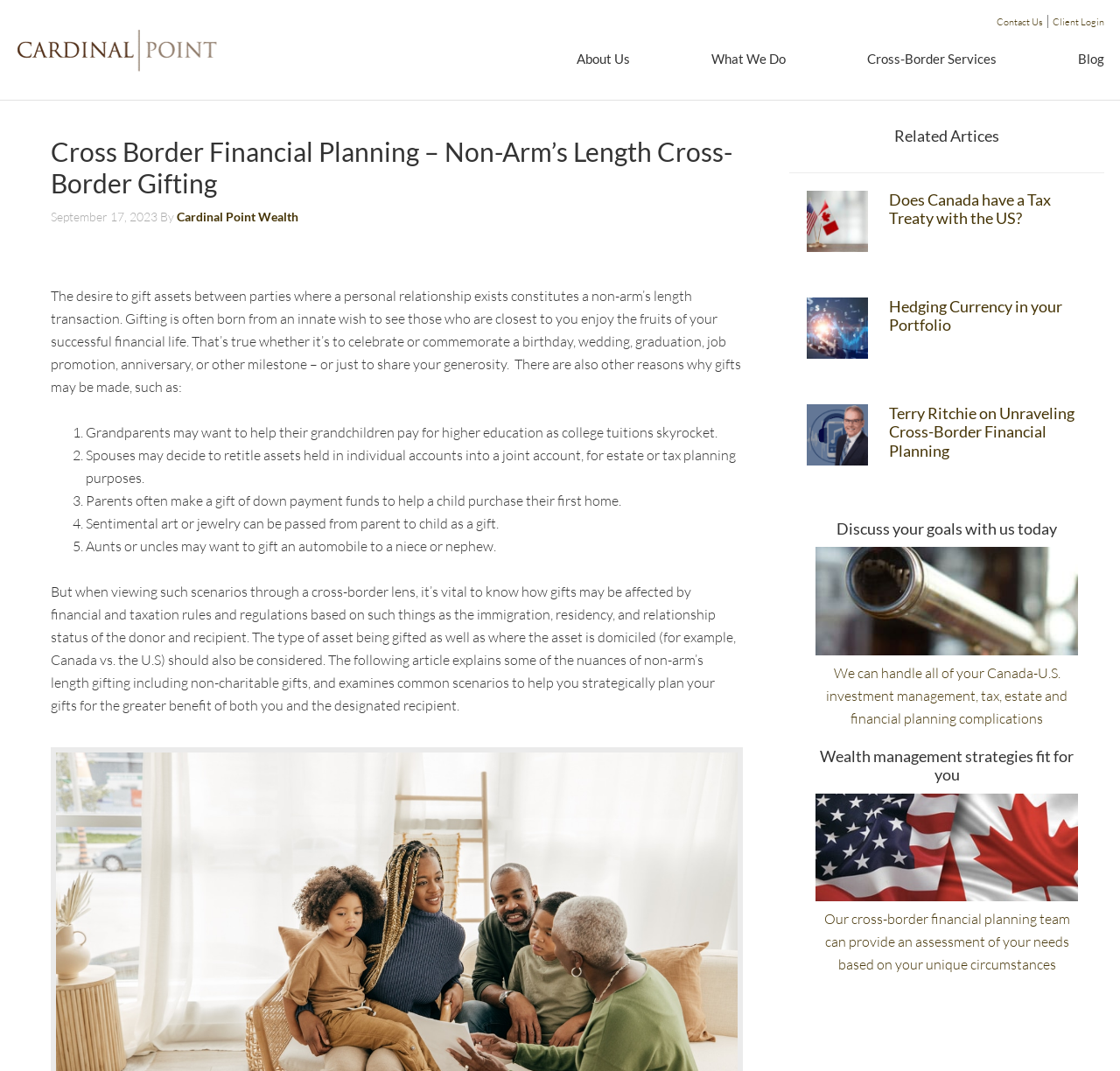Identify the webpage's primary heading and generate its text.

Cross Border Financial Planning – Non-Arm’s Length Cross-Border Gifting